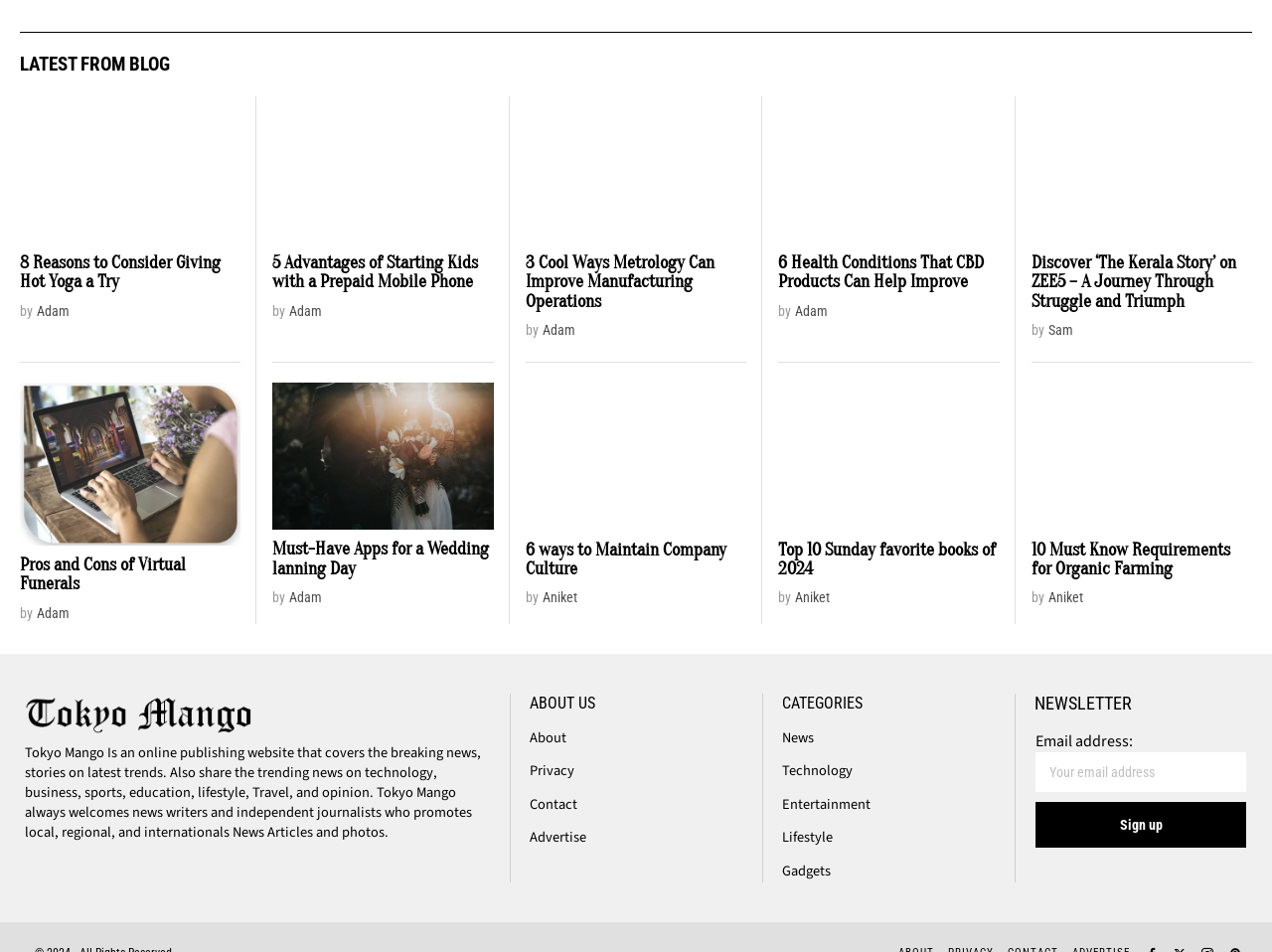Identify the bounding box coordinates necessary to click and complete the given instruction: "Discover the Kerala story on ZEE5".

[0.811, 0.266, 0.984, 0.327]